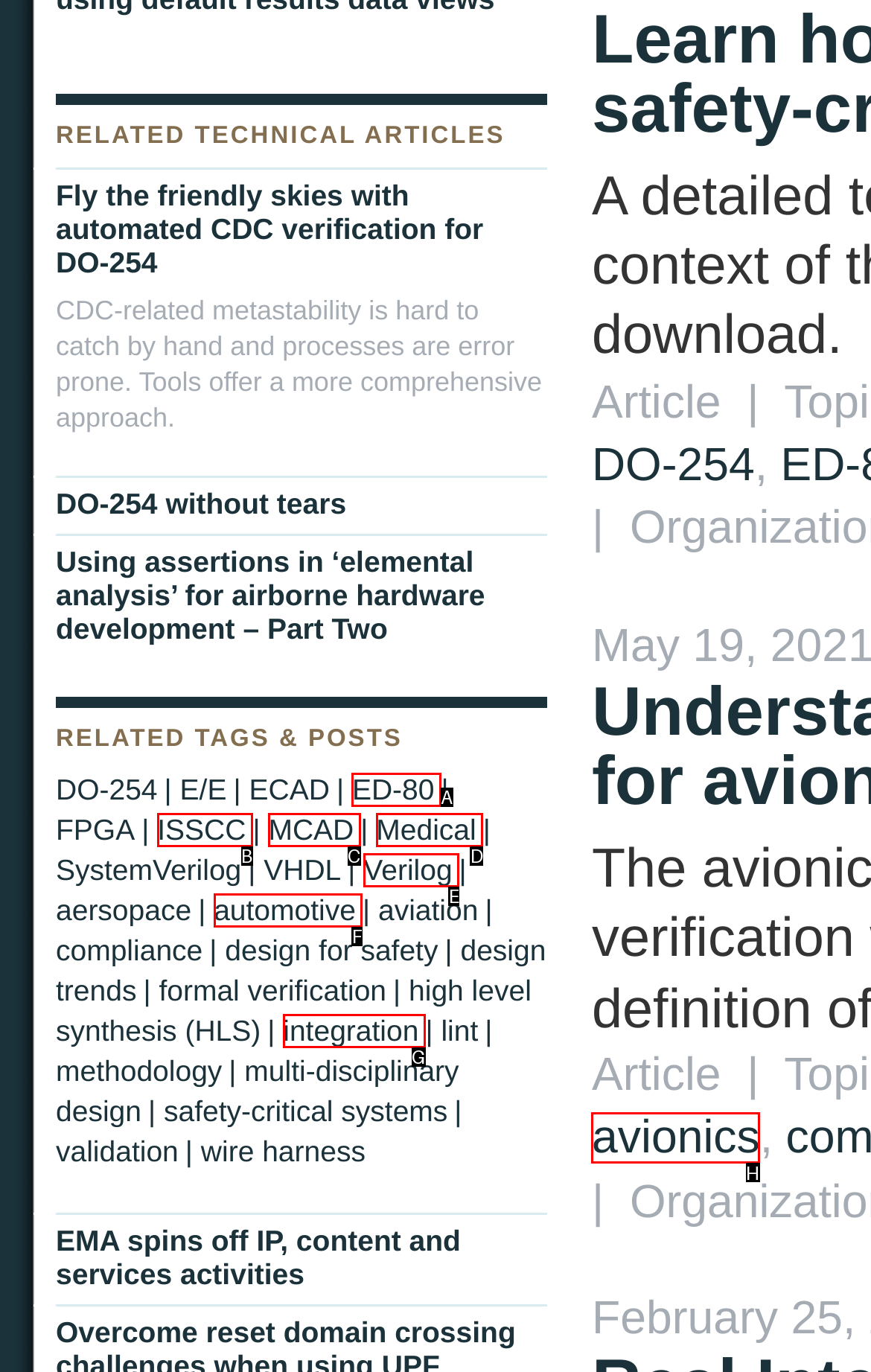Show which HTML element I need to click to perform this task: Explore the tag 'avionics' Answer with the letter of the correct choice.

H